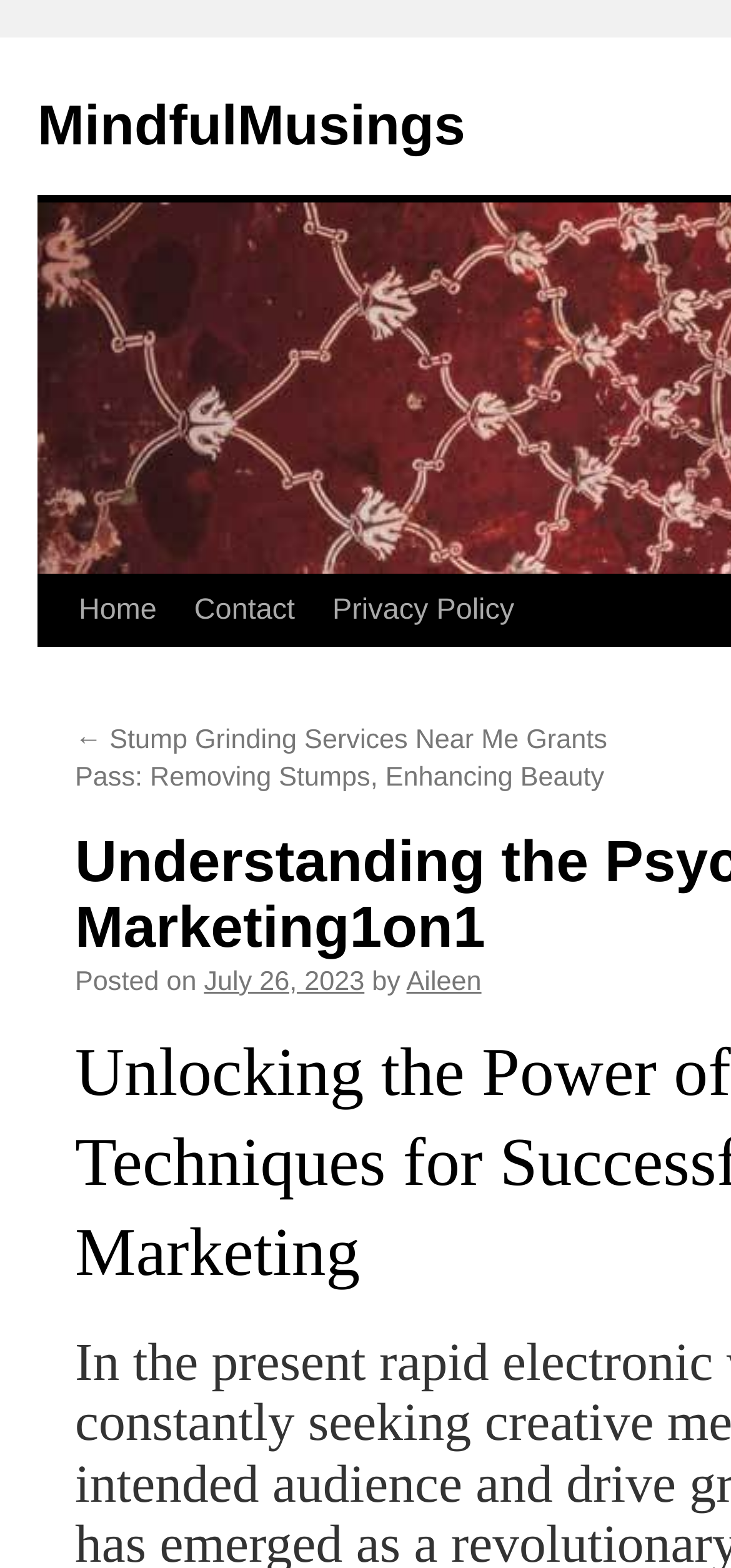Who is the author of the post?
Please provide an in-depth and detailed response to the question.

I found a link element with the text 'Aileen' and a bounding box coordinate of [0.556, 0.617, 0.659, 0.636], which is located near the 'by' text, indicating that Aileen is the author of the post.